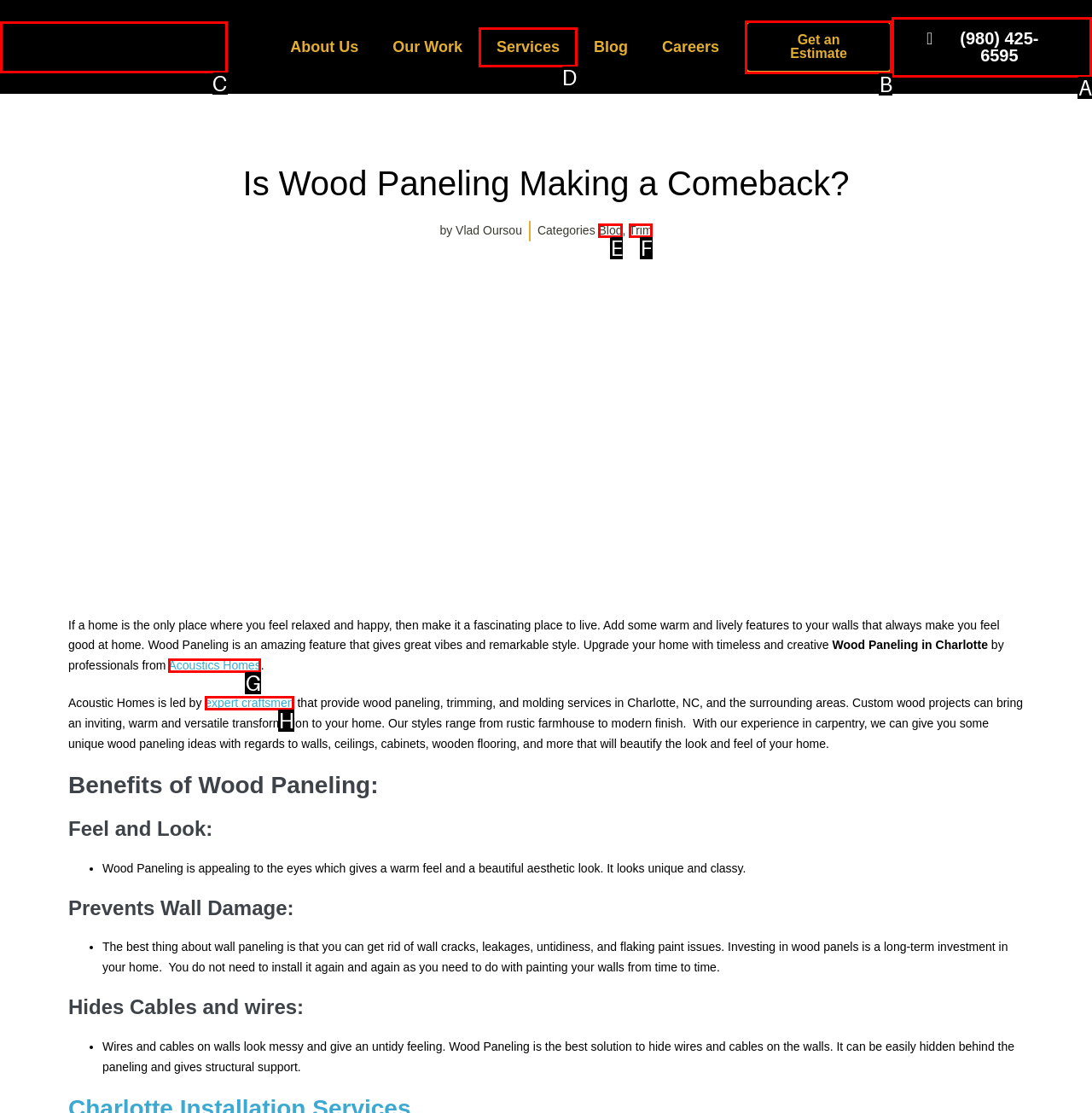From the choices provided, which HTML element best fits the description: +90 (530) 664 5282? Answer with the appropriate letter.

None